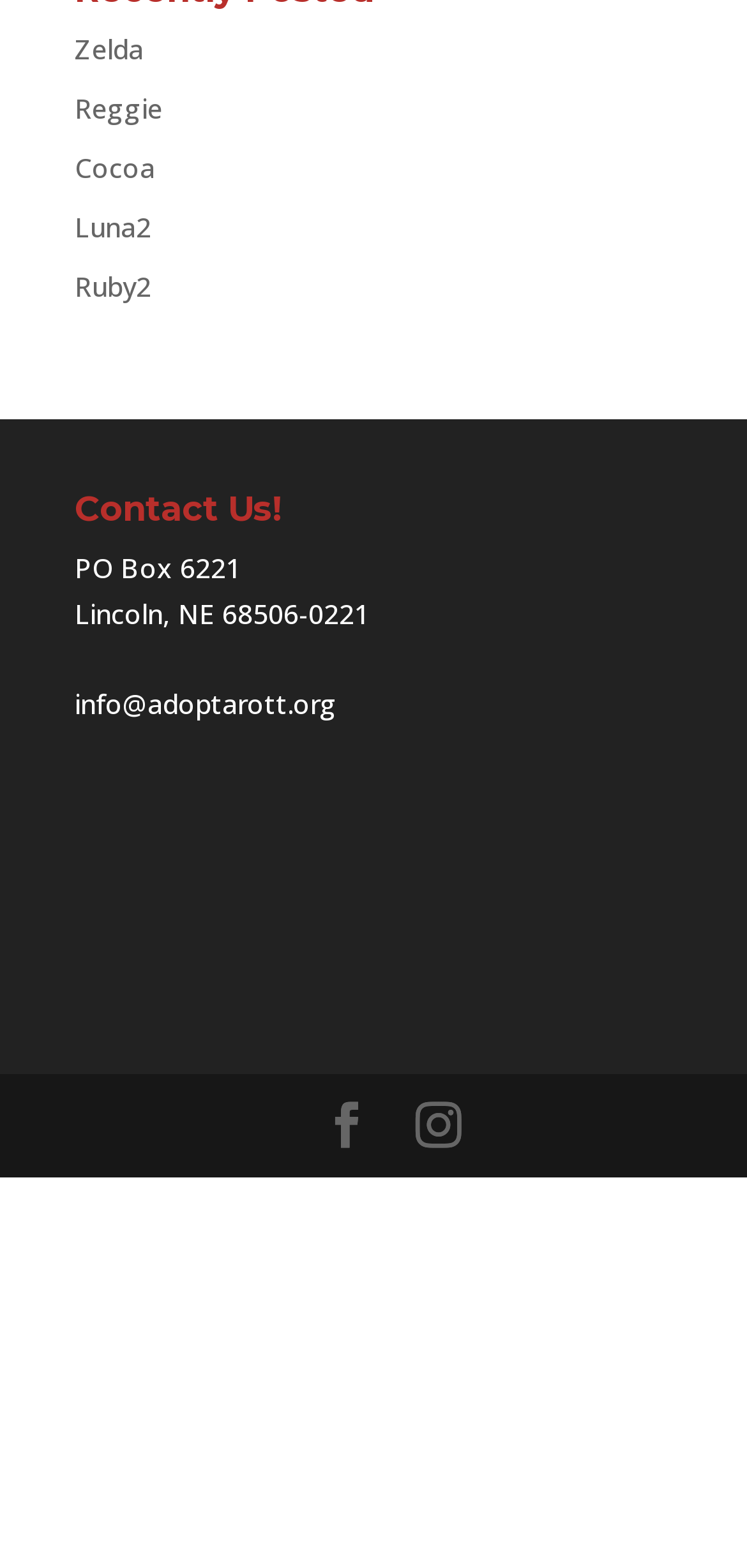Kindly provide the bounding box coordinates of the section you need to click on to fulfill the given instruction: "visit another social media page".

[0.556, 0.703, 0.618, 0.734]